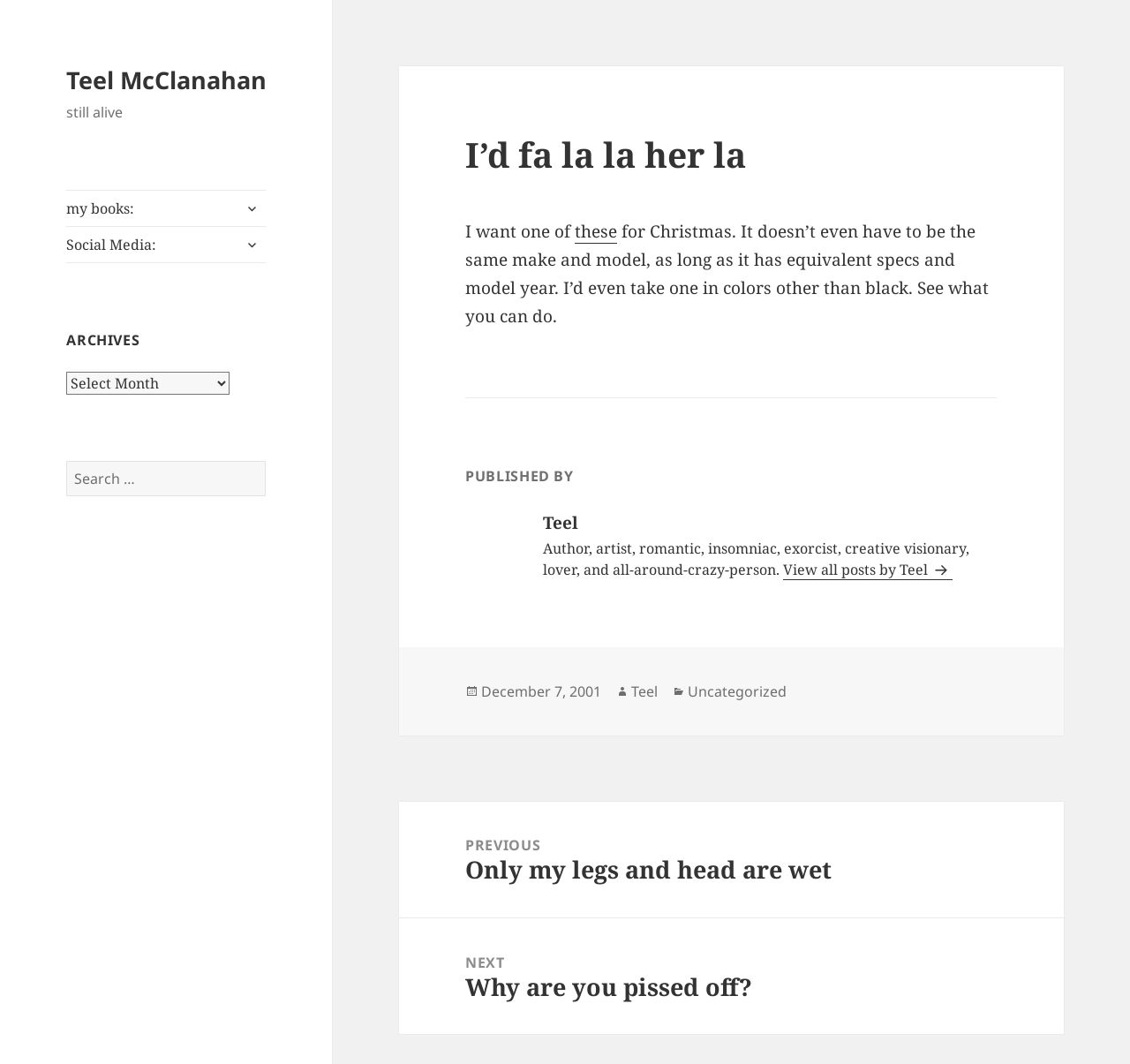What is the post's publication date?
Refer to the image and respond with a one-word or short-phrase answer.

December 7, 2001